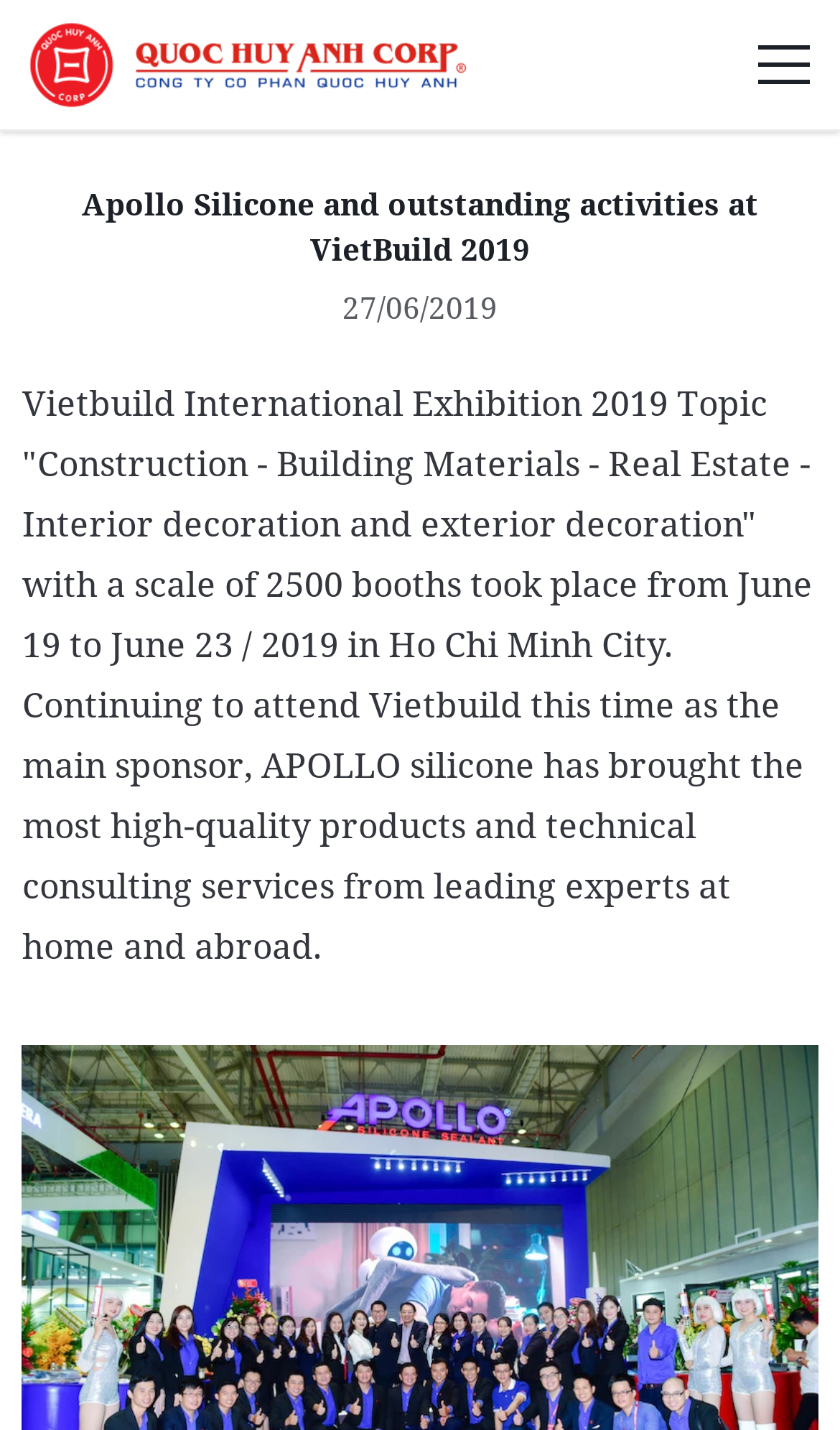Create an elaborate caption for the webpage.

The webpage is about Apollo Silicone's outstanding activities at VietBuild 2019, an international exhibition. At the top left corner, there is a logo link. Below the logo, there are several headings, including "About Us", "Sustainability", "Media", and others, which are aligned to the left side of the page. 

To the right of these headings, there are links to different sections, such as "Brands", "Projects", "Recruitment", "Contact", and "VI". These links are stacked vertically, with "Brands" at the top and "VI" at the bottom.

In the main content area, there is a heading that repeats the title "Apollo Silicone and outstanding activities at VietBuild 2019". Below this heading, there is a date "27/06/2019" and a paragraph of text that describes Apollo Silicone's participation in the VietBuild International Exhibition 2019, including the products and services they brought to the event.